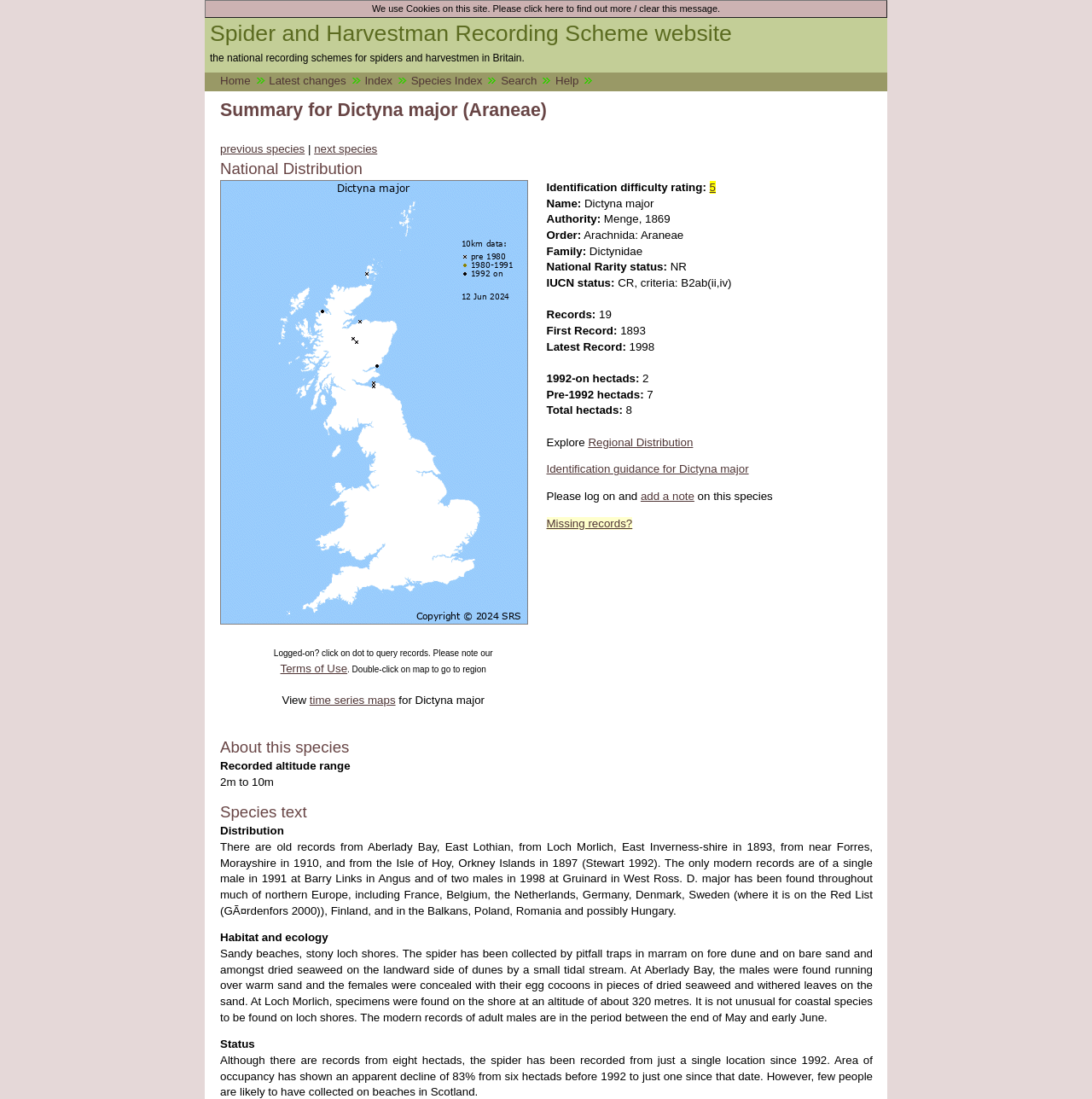Summarize the contents and layout of the webpage in detail.

This webpage is about the species Dictyna major, a type of spider. At the top, there is a button to clear a cookie message and a title "Spider and Harvestman Recording Scheme website" with a subtitle "the national recording schemes for spiders and harvestmen in Britain." Below this, there are seven links to navigate to different parts of the website, including "Home", "Latest changes", "Index", "Species Index", "Search", and "Help".

The main content of the page is divided into several sections. The first section is a summary of the species, with links to the previous and next species. Below this, there is a heading "National Distribution" with an image and a map that allows users to query records and view time series maps.

The next section provides detailed information about the species, including its identification difficulty rating, name, authority, order, family, national rarity status, IUCN status, and records. There are also links to explore regional distribution and identification guidance.

Following this, there is a section about the species' records, including the first and latest records, and the number of hectads where it has been found. There is also a link to add a note about the species and a question about missing records.

The final sections of the page provide more information about the species, including its recorded altitude range, distribution, habitat, and ecology, and its status. The distribution section mentions old records from various locations in Scotland, while the habitat and ecology section describes the types of environments where the spider has been found. The status section discusses the decline of the species' area of occupancy.